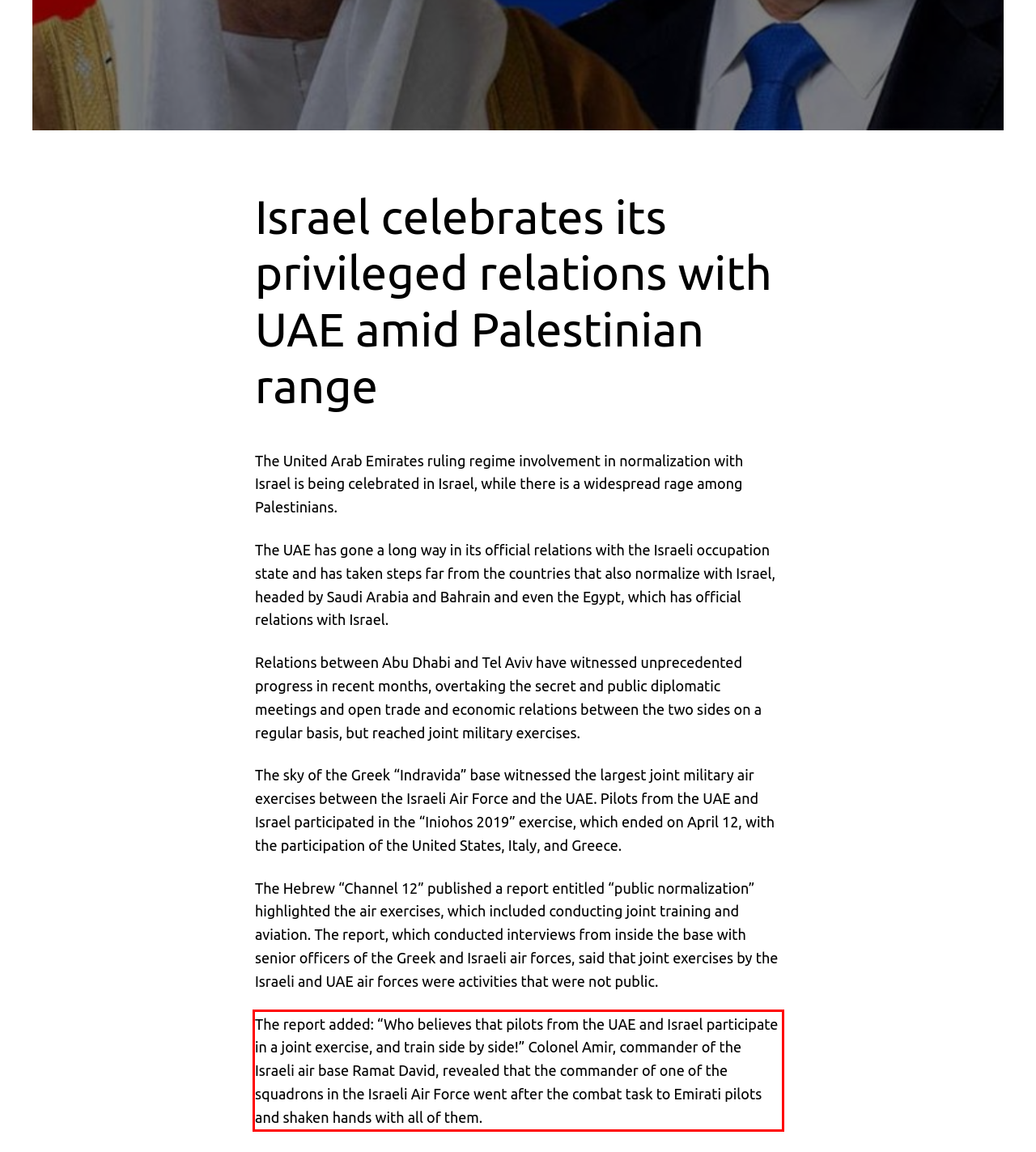Given the screenshot of a webpage, identify the red rectangle bounding box and recognize the text content inside it, generating the extracted text.

The report added: “Who believes that pilots from the UAE and Israel participate in a joint exercise, and train side by side!” Colonel Amir, commander of the Israeli air base Ramat David, revealed that the commander of one of the squadrons in the Israeli Air Force went after the combat task to Emirati pilots and shaken hands with all of them.